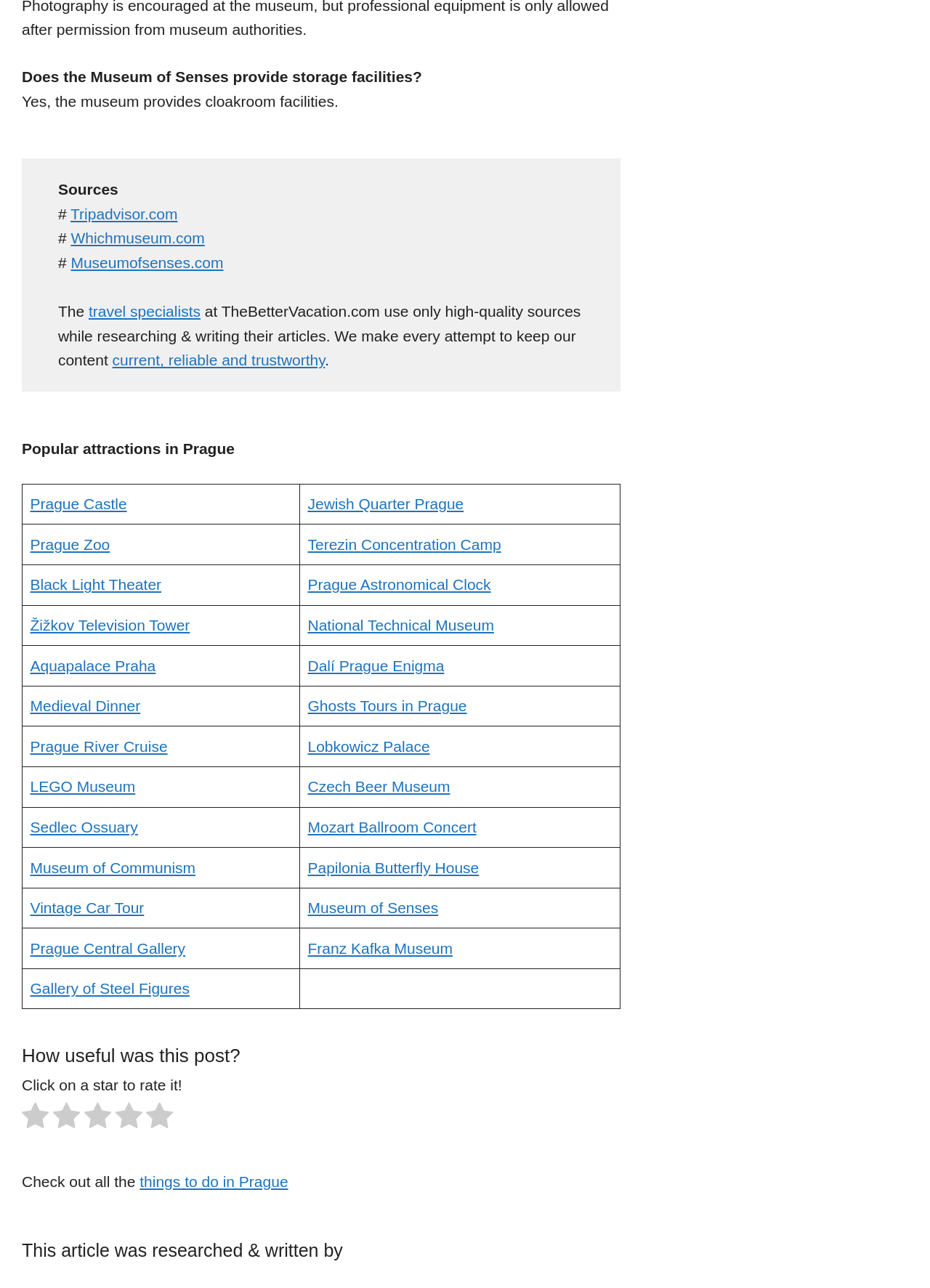Can you identify the bounding box coordinates of the clickable region needed to carry out this instruction: 'Learn about the Czech Beer Museum'? The coordinates should be four float numbers within the range of 0 to 1, stated as [left, top, right, bottom].

[0.331, 0.604, 0.484, 0.617]